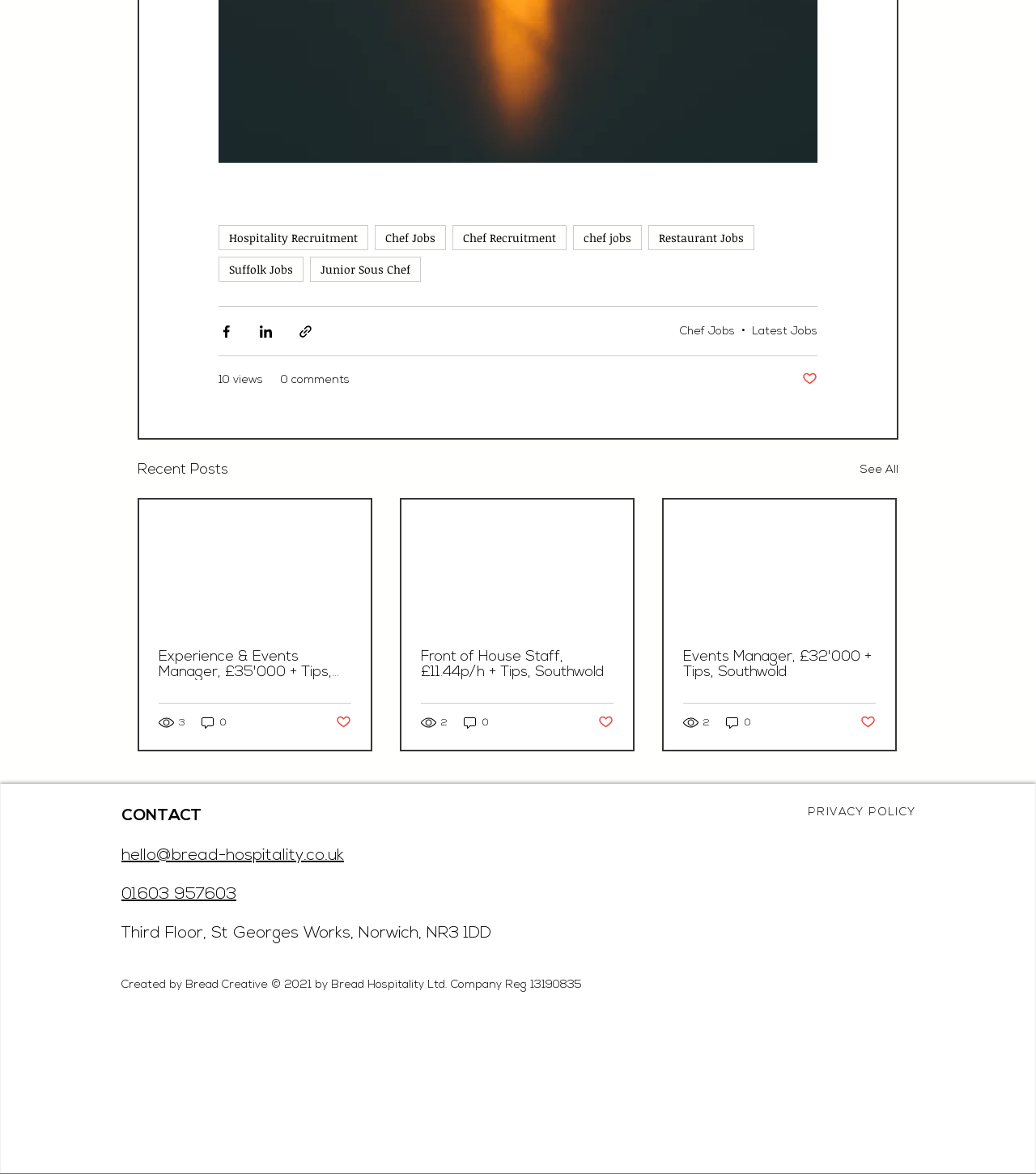Point out the bounding box coordinates of the section to click in order to follow this instruction: "Contact via hello@bread-hospitality.co.uk".

[0.117, 0.722, 0.332, 0.736]